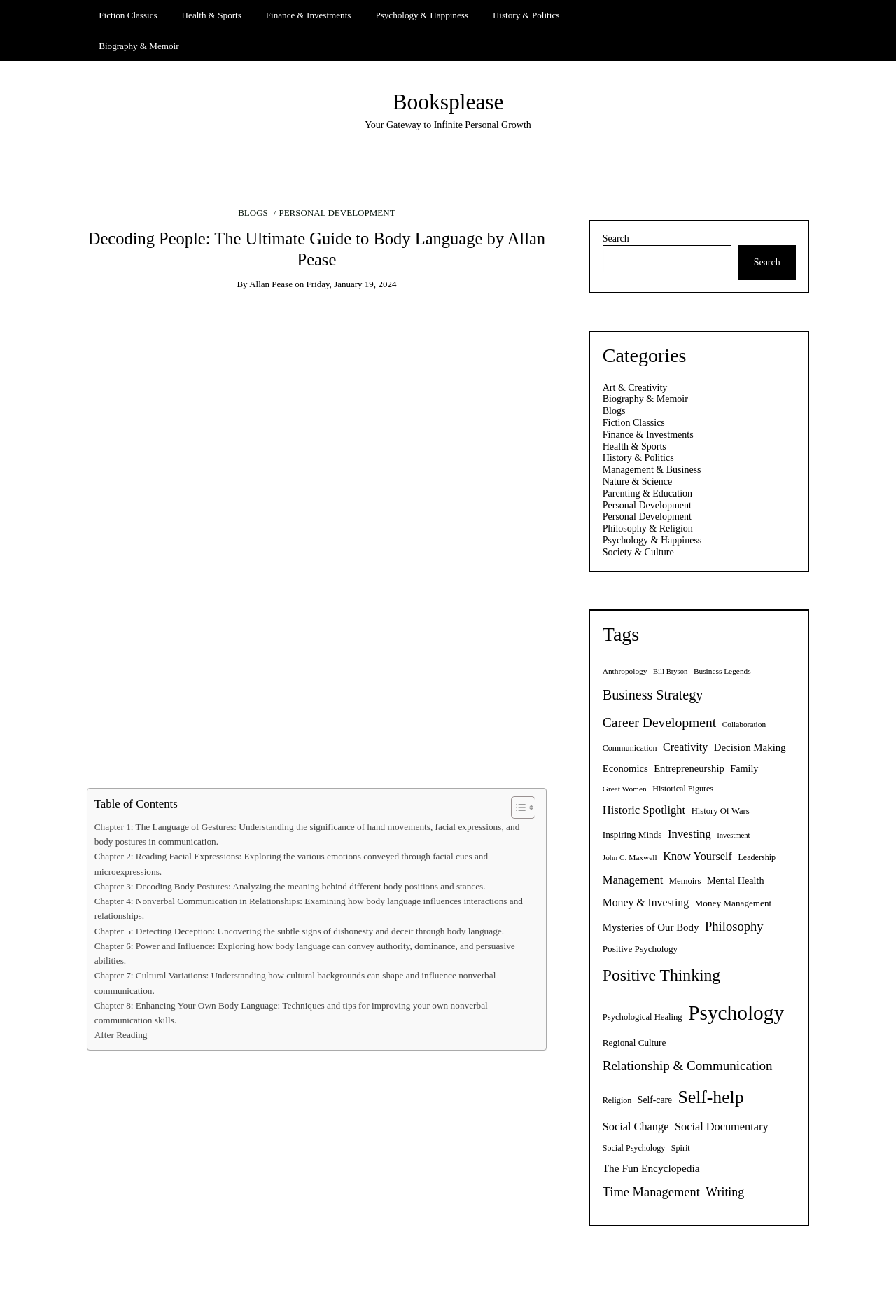Please determine the bounding box coordinates for the UI element described as: "History & Politics".

[0.536, 0.0, 0.638, 0.023]